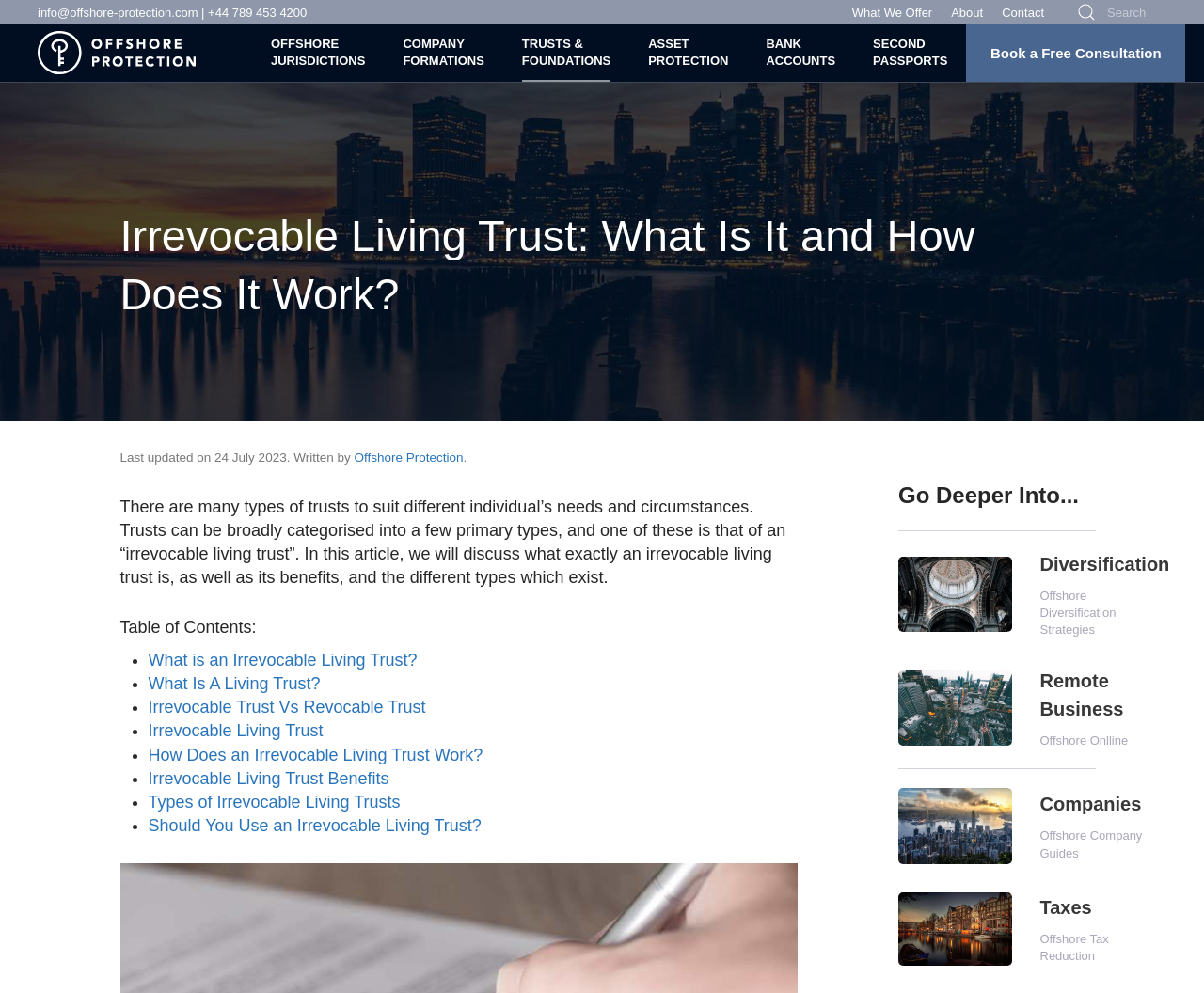Look at the image and answer the question in detail:
What is the purpose of an irrevocable living trust?

I found this information by reading the introductory paragraph of the article, which explains that trusts can be broadly categorized into a few primary types, and one of these is the irrevocable living trust. The paragraph then goes on to say that trusts can suit different individual's needs and circumstances, implying that this is the purpose of an irrevocable living trust.